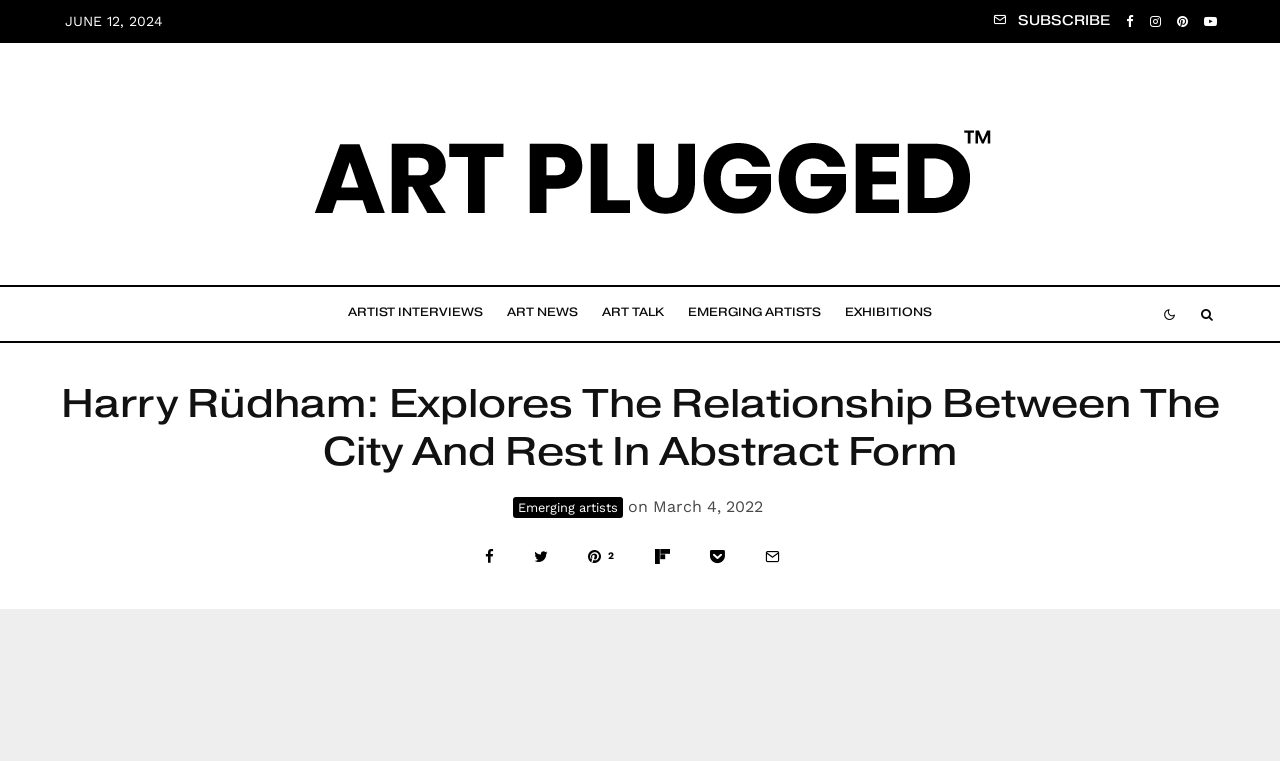How many social media links are there?
Use the image to answer the question with a single word or phrase.

5